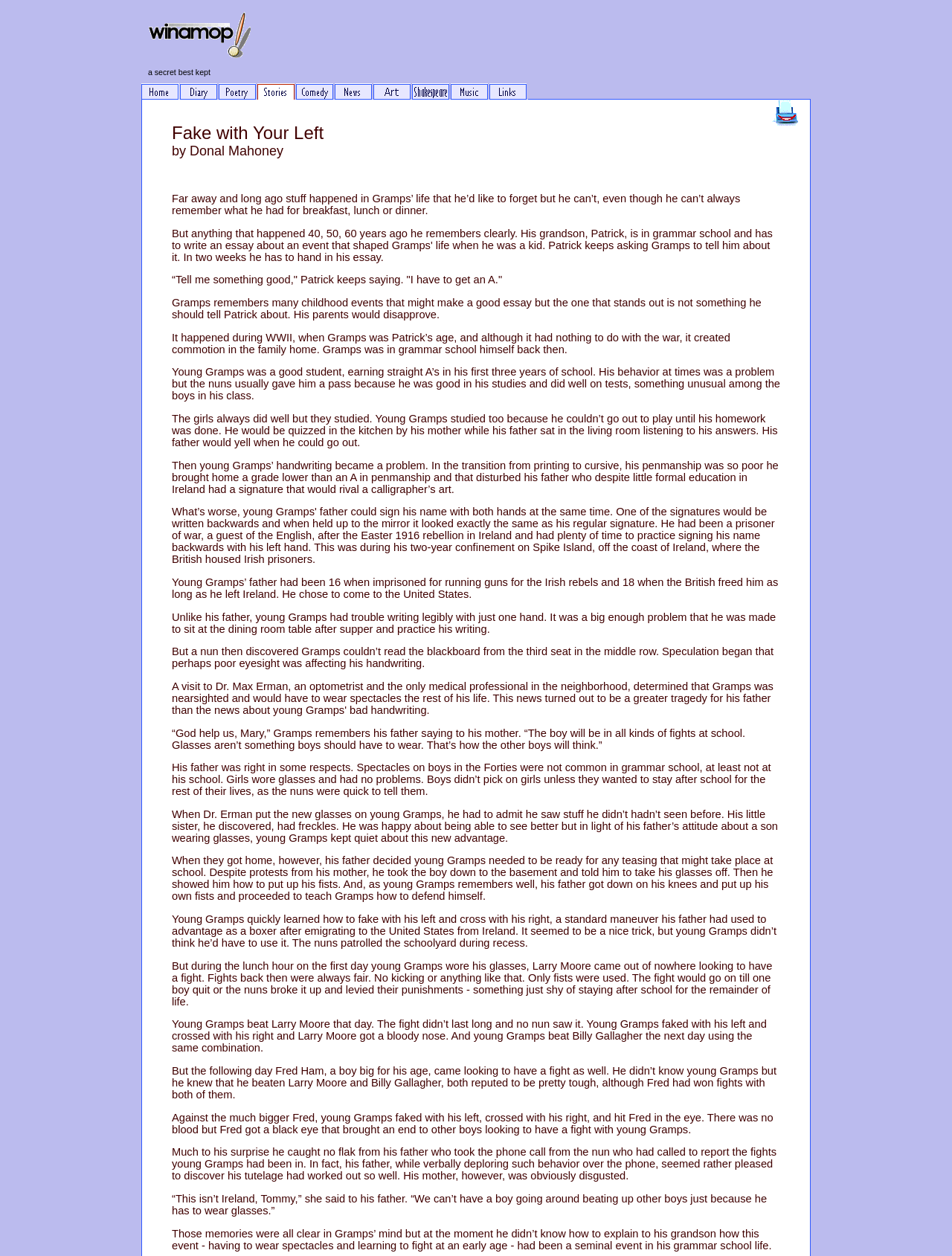Please find the bounding box coordinates in the format (top-left x, top-left y, bottom-right x, bottom-right y) for the given element description. Ensure the coordinates are floating point numbers between 0 and 1. Description: Business Current Events

None